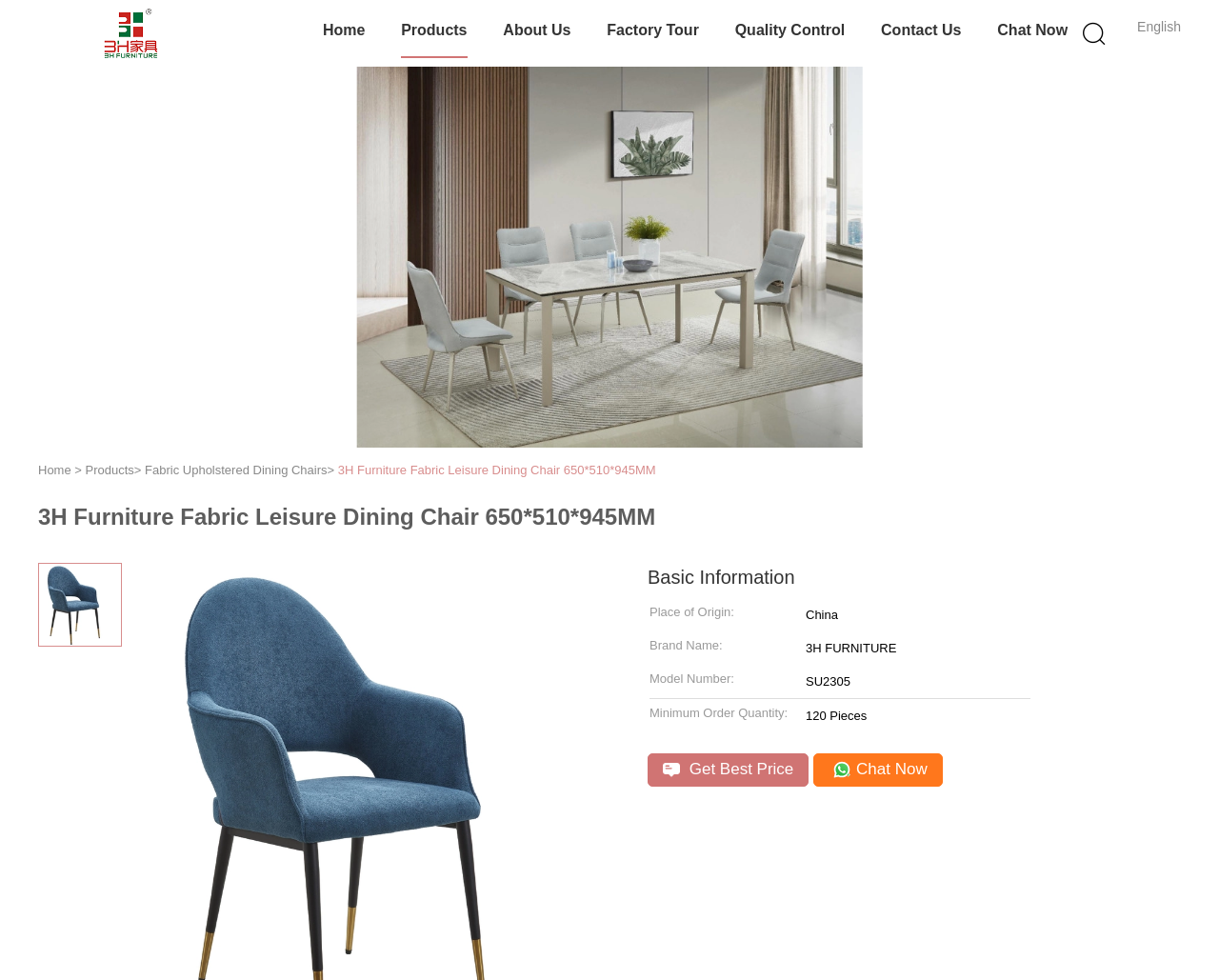Please determine and provide the text content of the webpage's heading.

3H Furniture Fabric Leisure Dining Chair 650*510*945MM